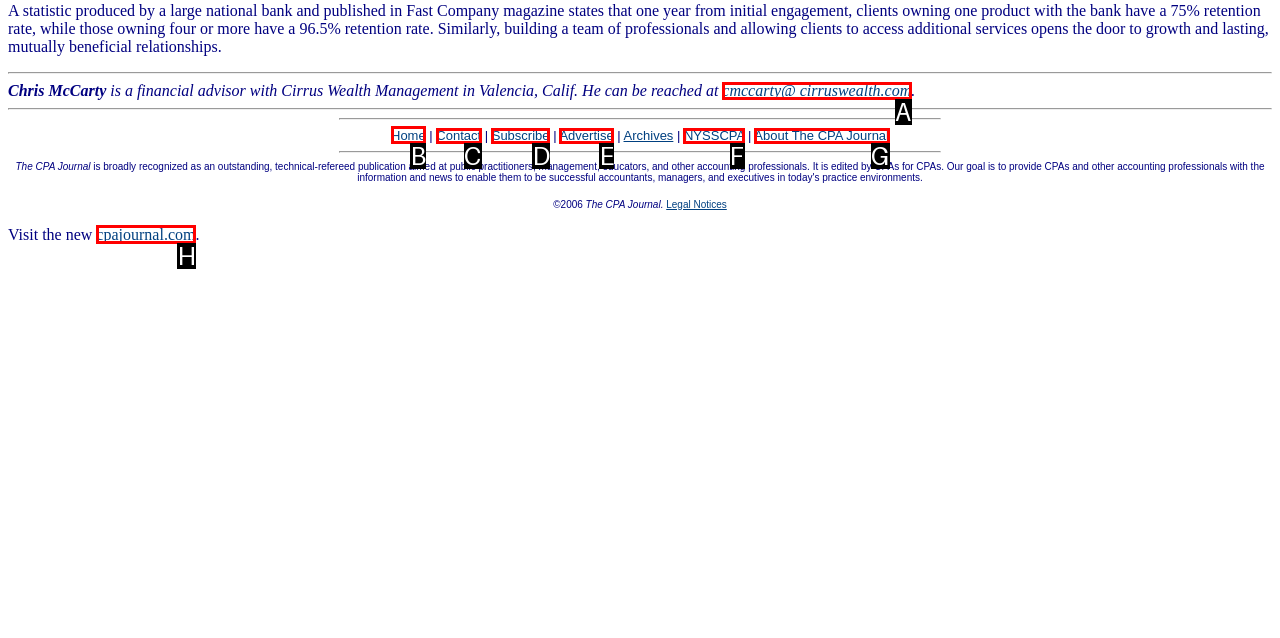Determine which HTML element to click to execute the following task: Go to the 'cpajournal.com' website Answer with the letter of the selected option.

H